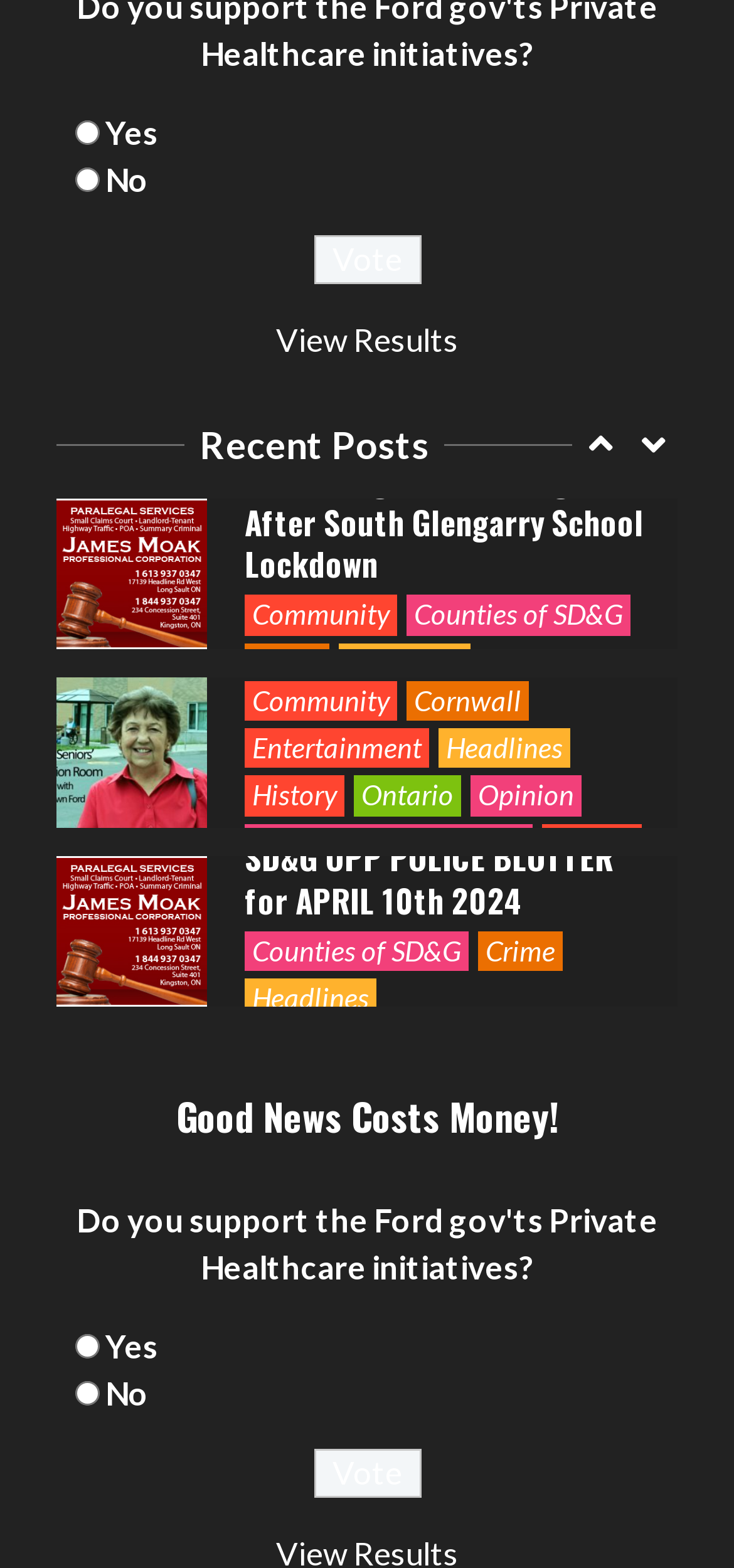Identify the bounding box coordinates of the element to click to follow this instruction: 'Vote'. Ensure the coordinates are four float values between 0 and 1, provided as [left, top, right, bottom].

[0.427, 0.15, 0.573, 0.181]